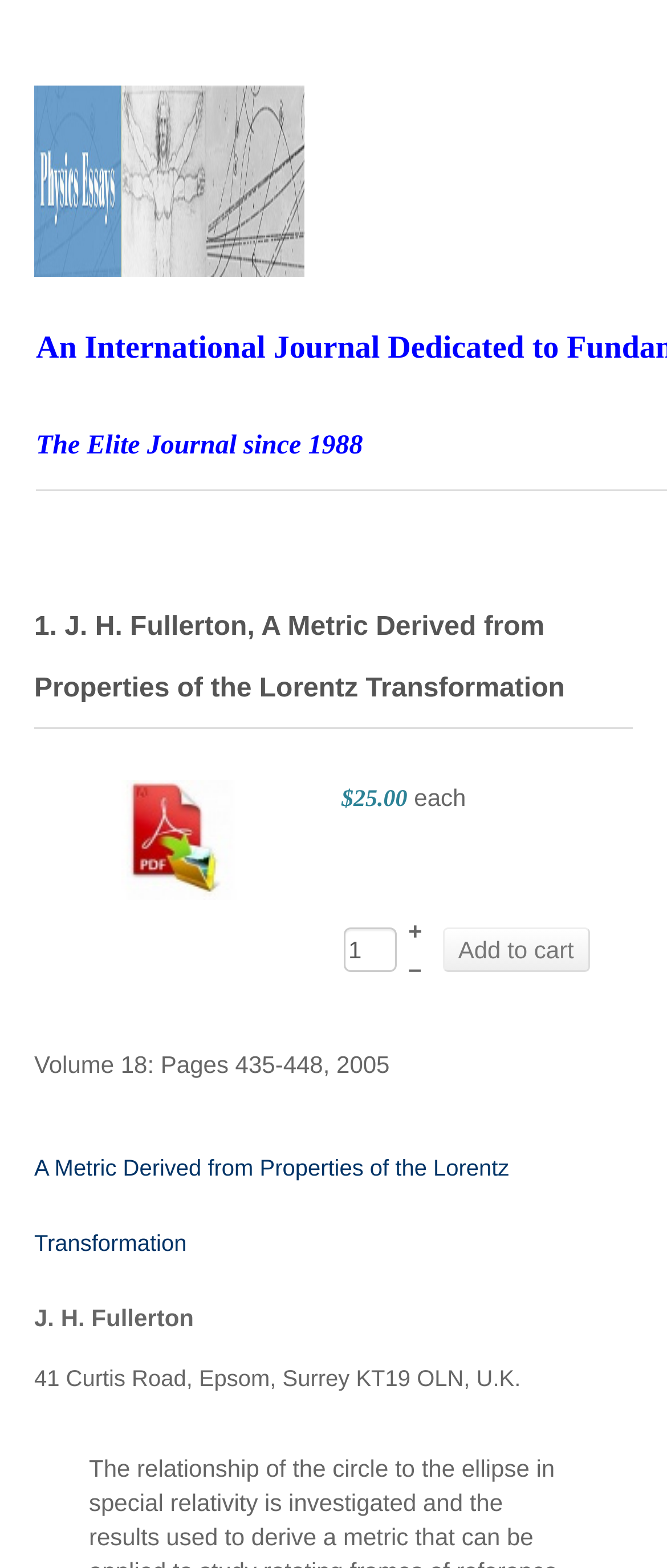What is the volume and page number of the journal?
From the screenshot, provide a brief answer in one word or phrase.

Volume 18: Pages 435-448